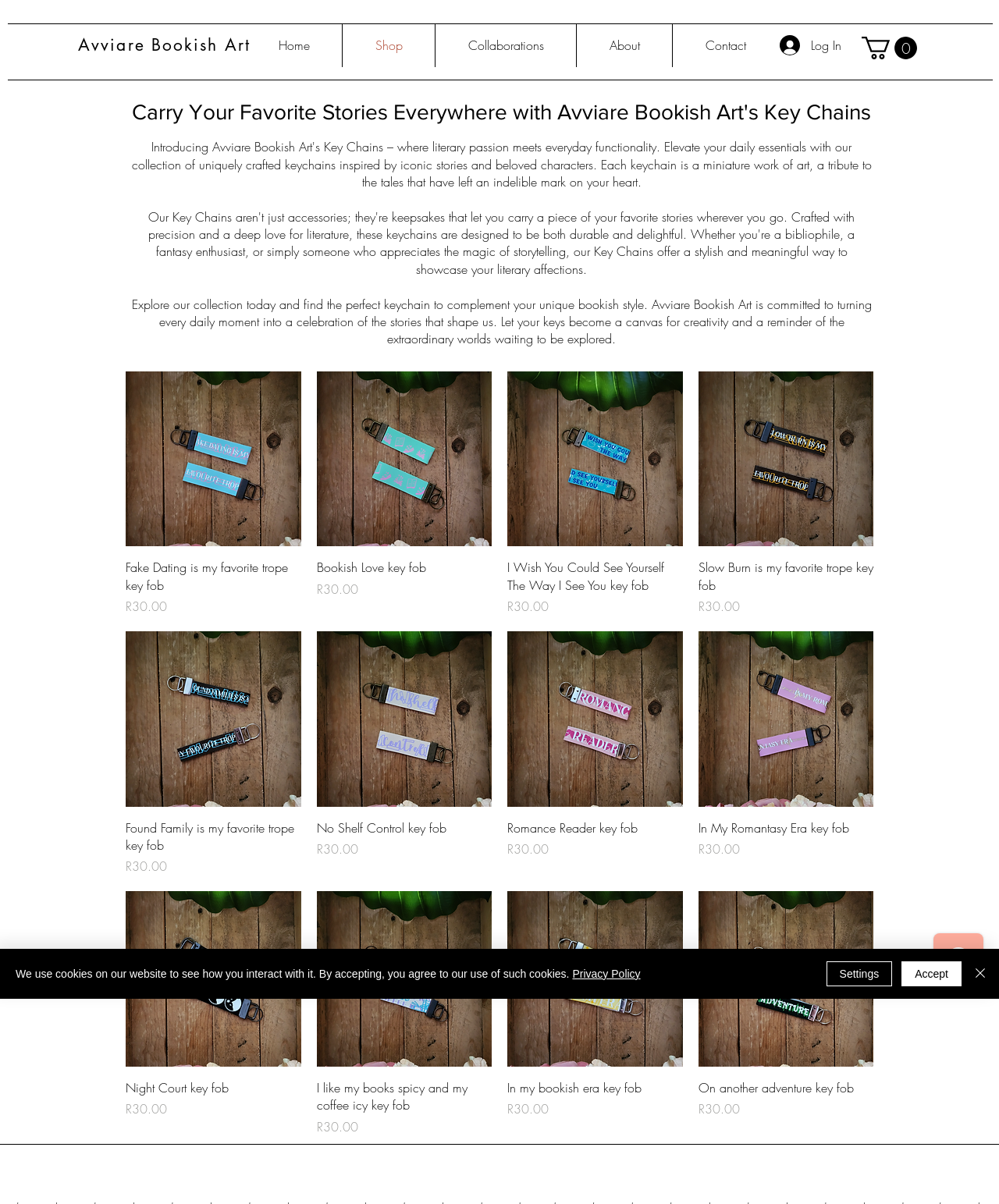Please identify the bounding box coordinates of the element's region that needs to be clicked to fulfill the following instruction: "Quick view the 'Fake Dating is my favorite trope key fob'". The bounding box coordinates should consist of four float numbers between 0 and 1, i.e., [left, top, right, bottom].

[0.126, 0.308, 0.301, 0.454]